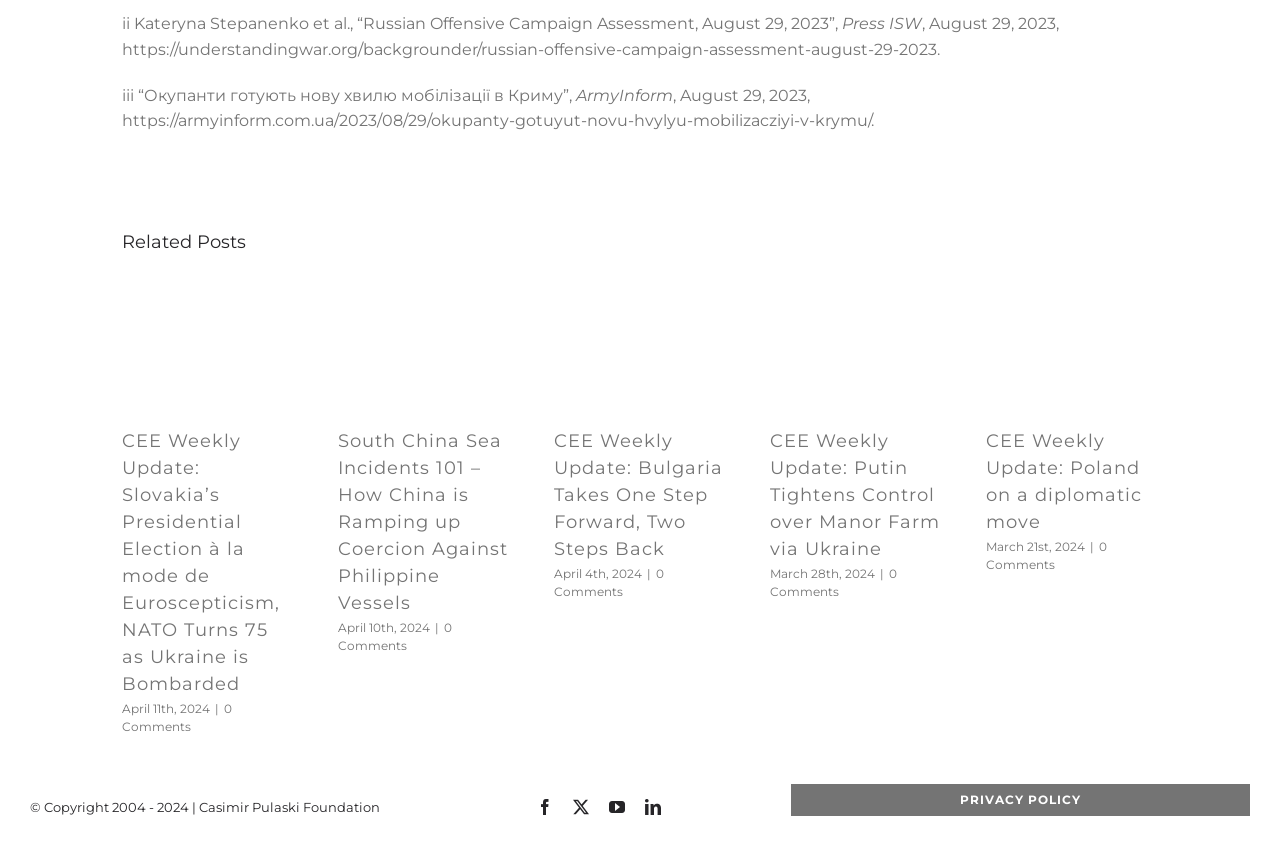Please identify the bounding box coordinates of the area that needs to be clicked to fulfill the following instruction: "Visit the Casimir Pulaski Foundation's Facebook page."

[0.42, 0.939, 0.432, 0.958]